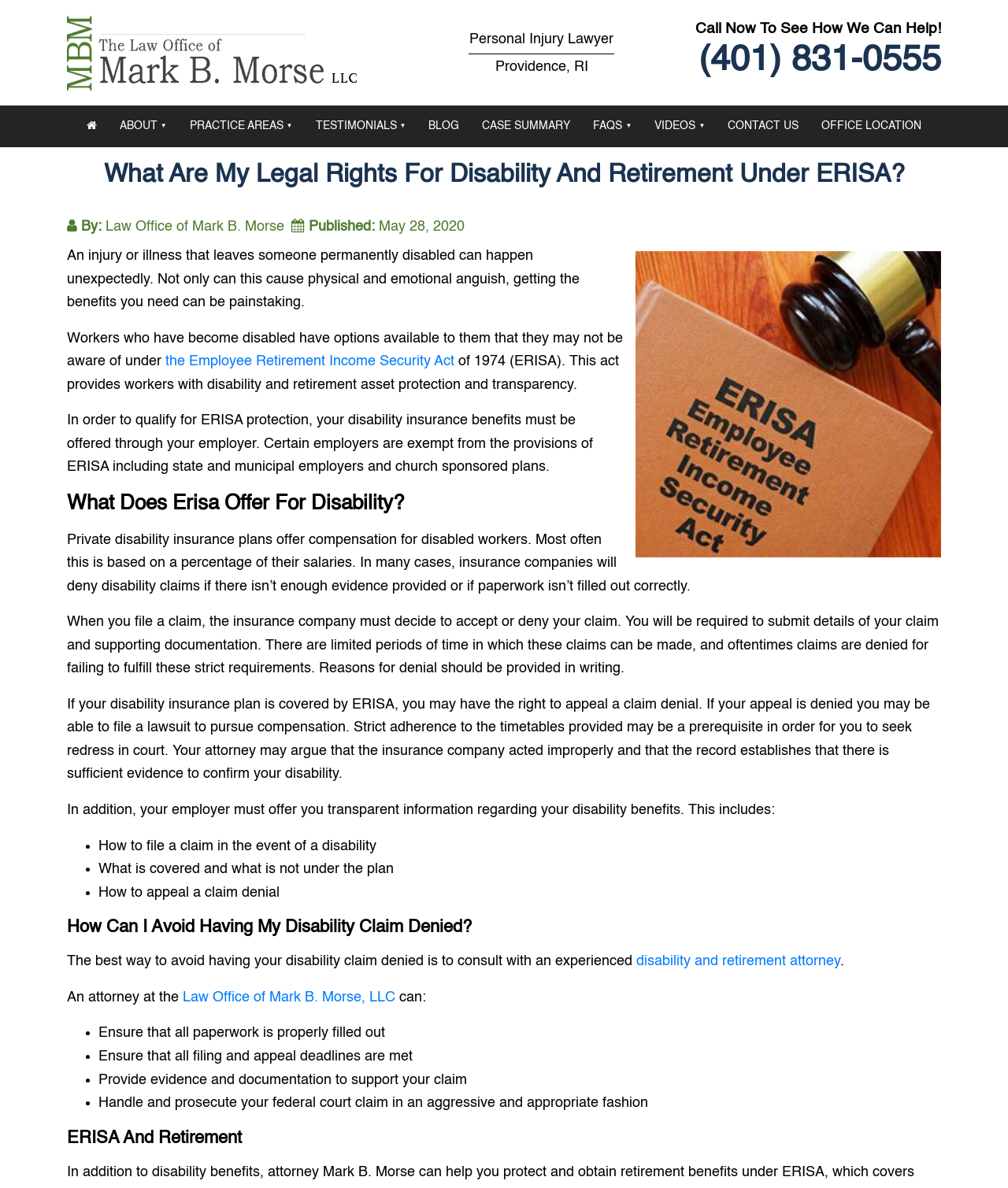Answer in one word or a short phrase: 
What is the purpose of ERISA?

Provide workers with disability and retirement asset protection and transparency